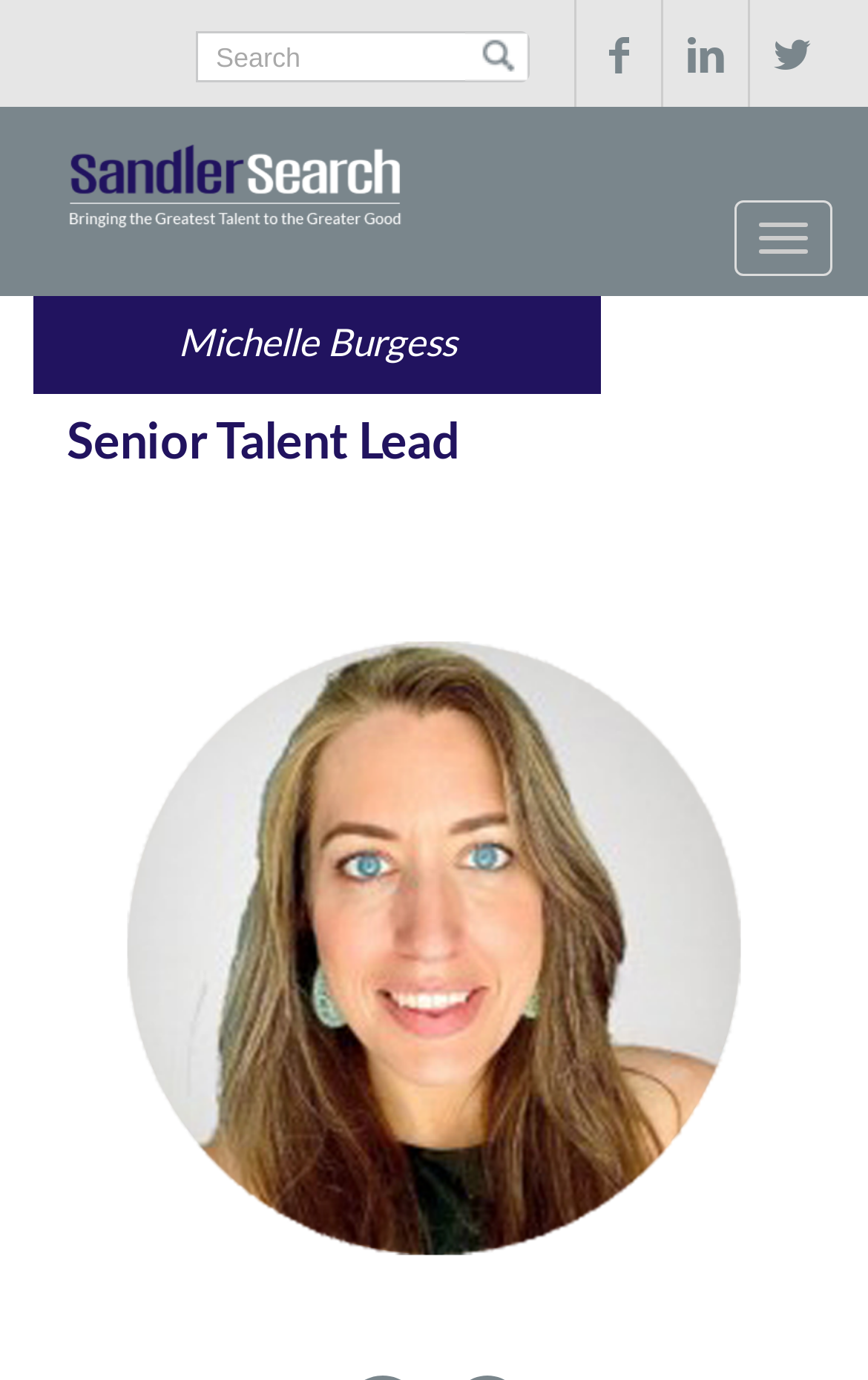Provide a one-word or short-phrase answer to the question:
Is there a search function on this webpage?

Yes